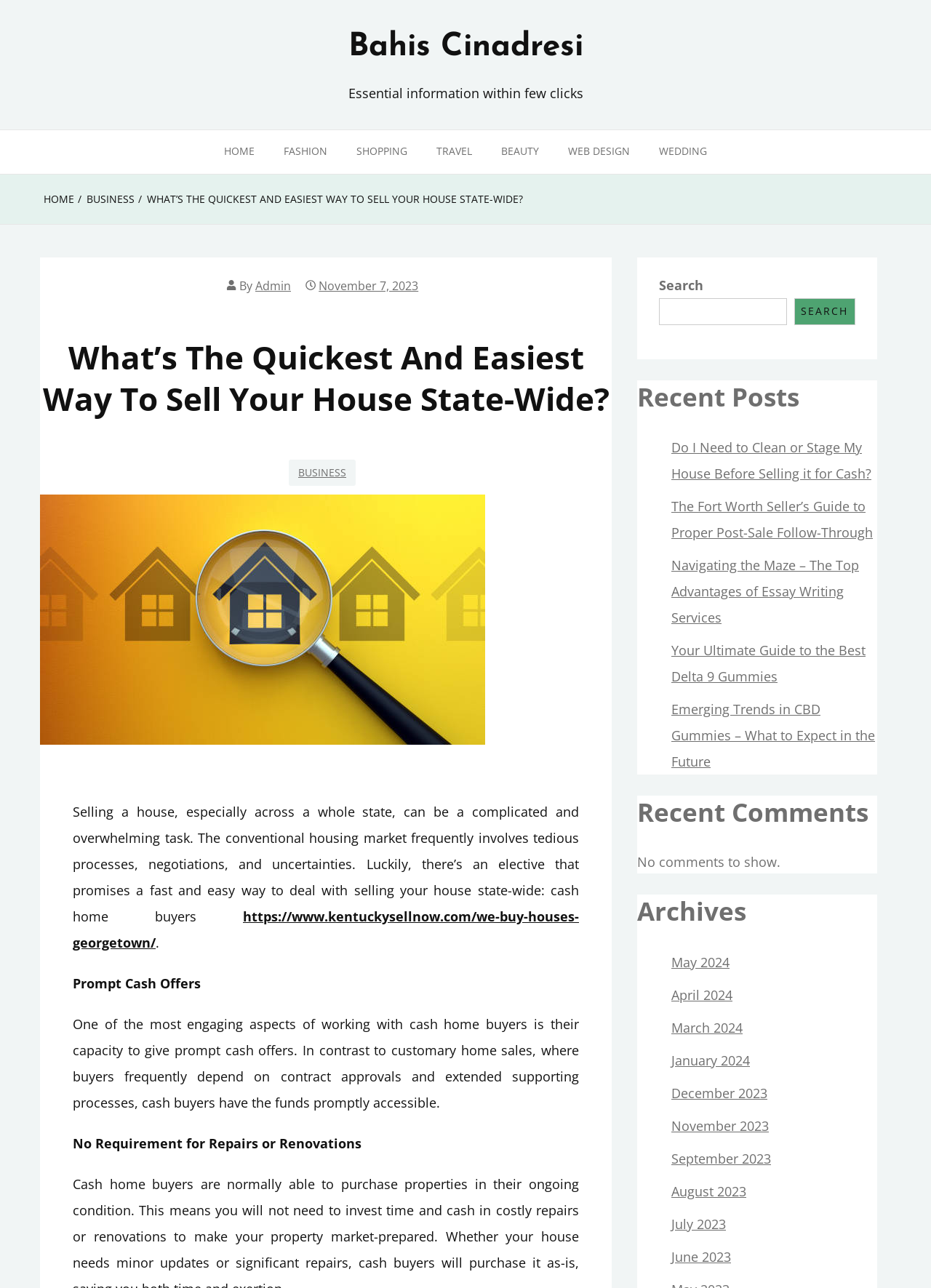Please identify the bounding box coordinates of the area that needs to be clicked to follow this instruction: "Read the article about selling your house state-wide".

[0.043, 0.261, 0.657, 0.326]